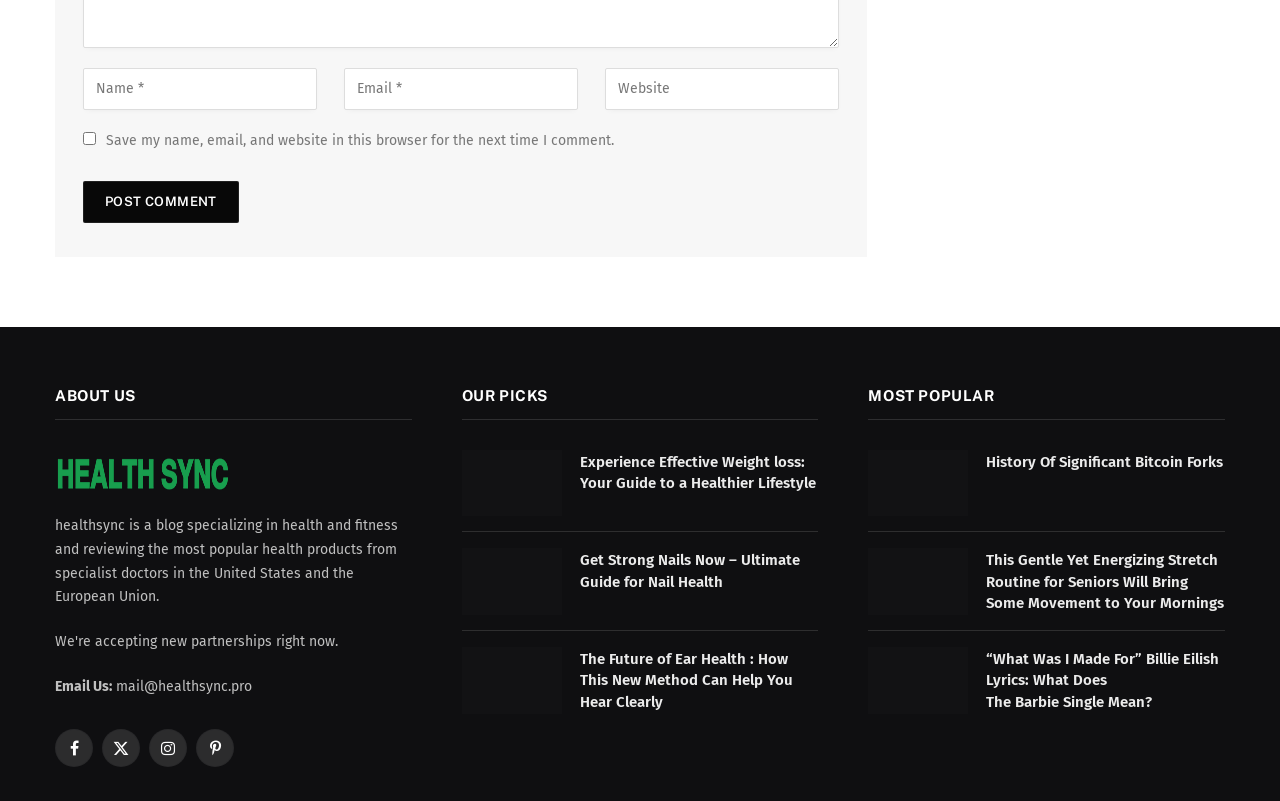Refer to the image and provide a thorough answer to this question:
What is the title of the first article?

The first article is titled 'Experience Effective Weight loss: Your Guide to a Healthier Lifestyle', which is indicated by the heading and link text.